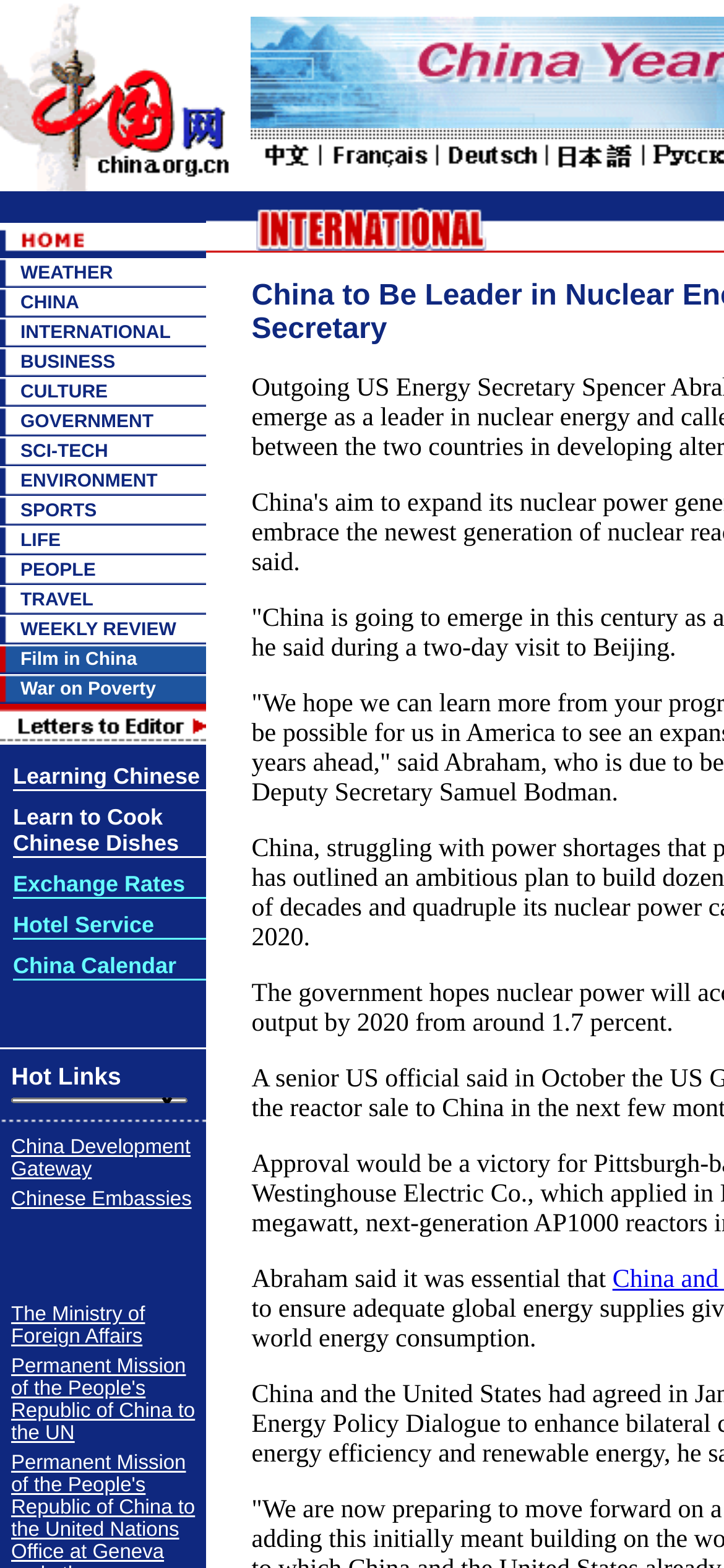Pinpoint the bounding box coordinates of the clickable area needed to execute the instruction: "Click the WEATHER link". The coordinates should be specified as four float numbers between 0 and 1, i.e., [left, top, right, bottom].

[0.028, 0.168, 0.156, 0.181]